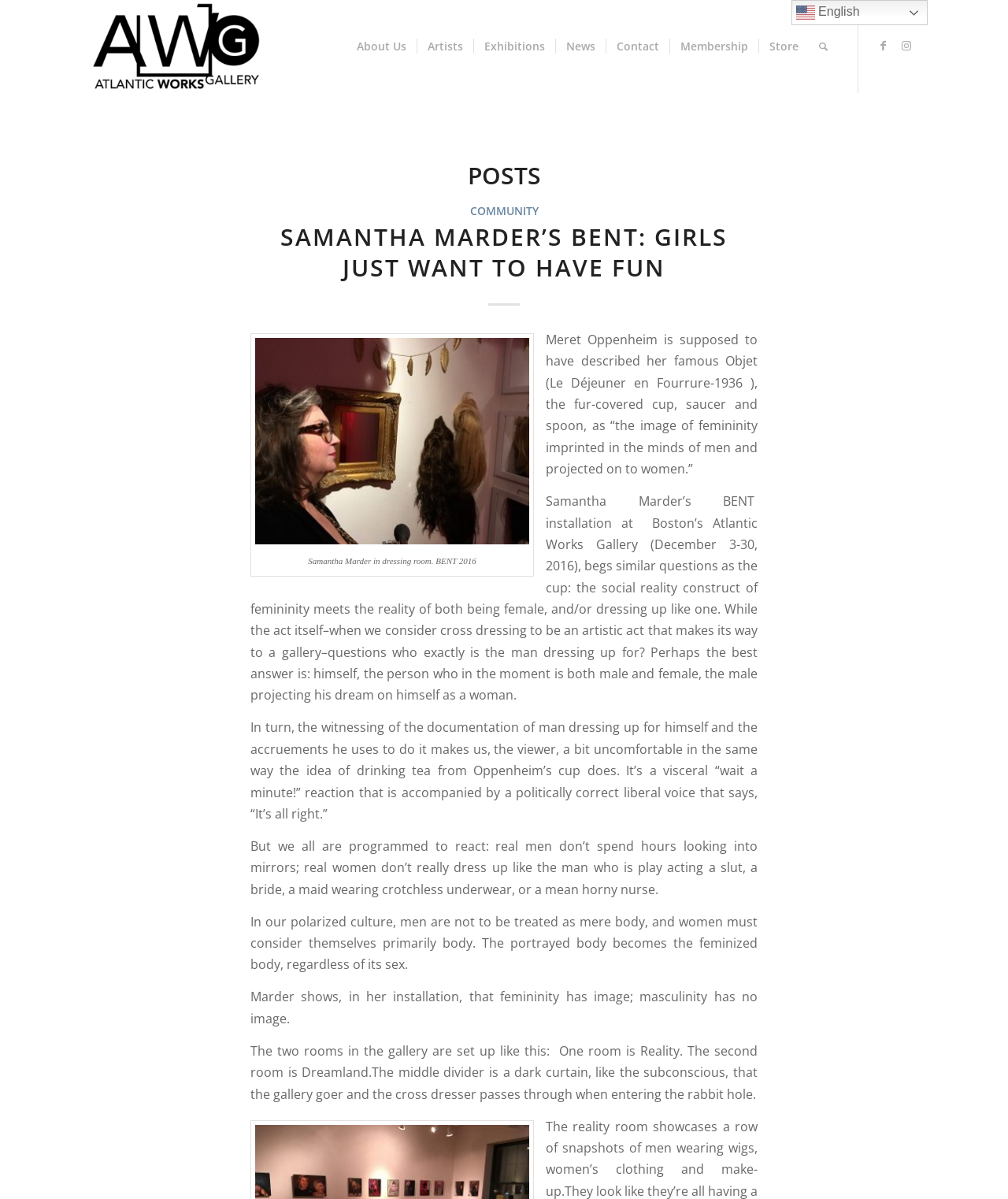Answer this question using a single word or a brief phrase:
How many social media links are present?

2